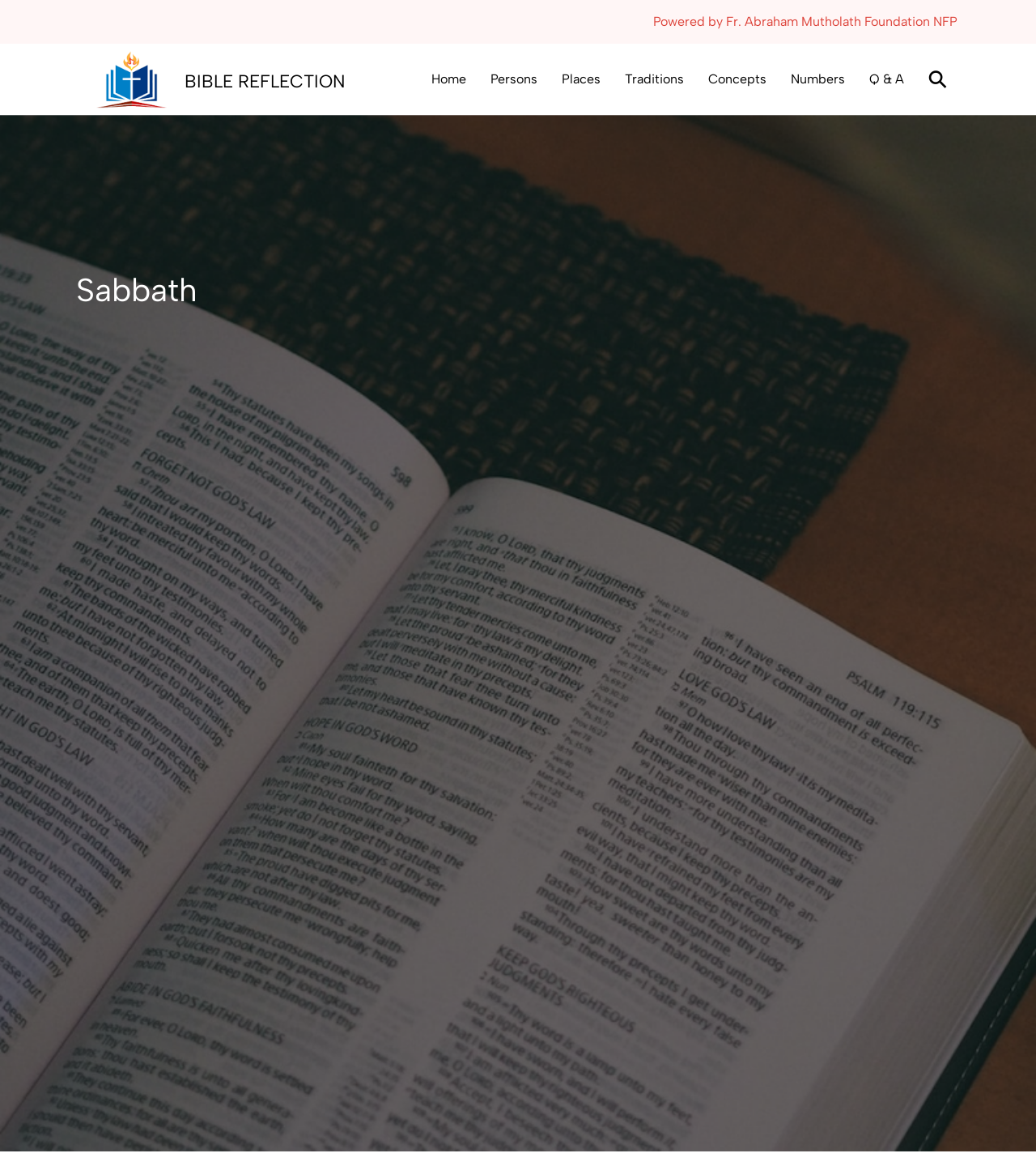Indicate the bounding box coordinates of the element that must be clicked to execute the instruction: "click the logo". The coordinates should be given as four float numbers between 0 and 1, i.e., [left, top, right, bottom].

[0.073, 0.038, 0.333, 0.099]